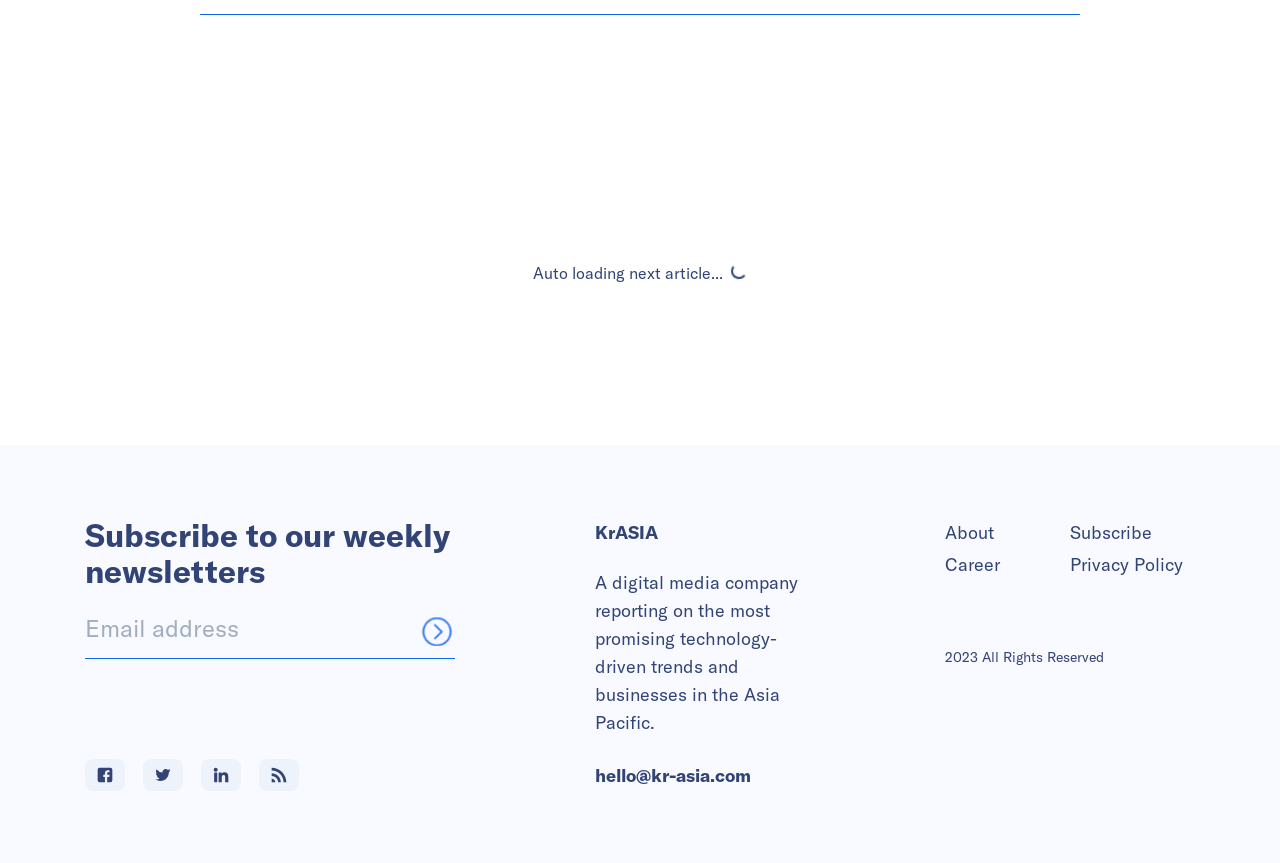Can you find the bounding box coordinates of the area I should click to execute the following instruction: "Navigate to site navigation"?

[0.738, 0.599, 0.933, 0.673]